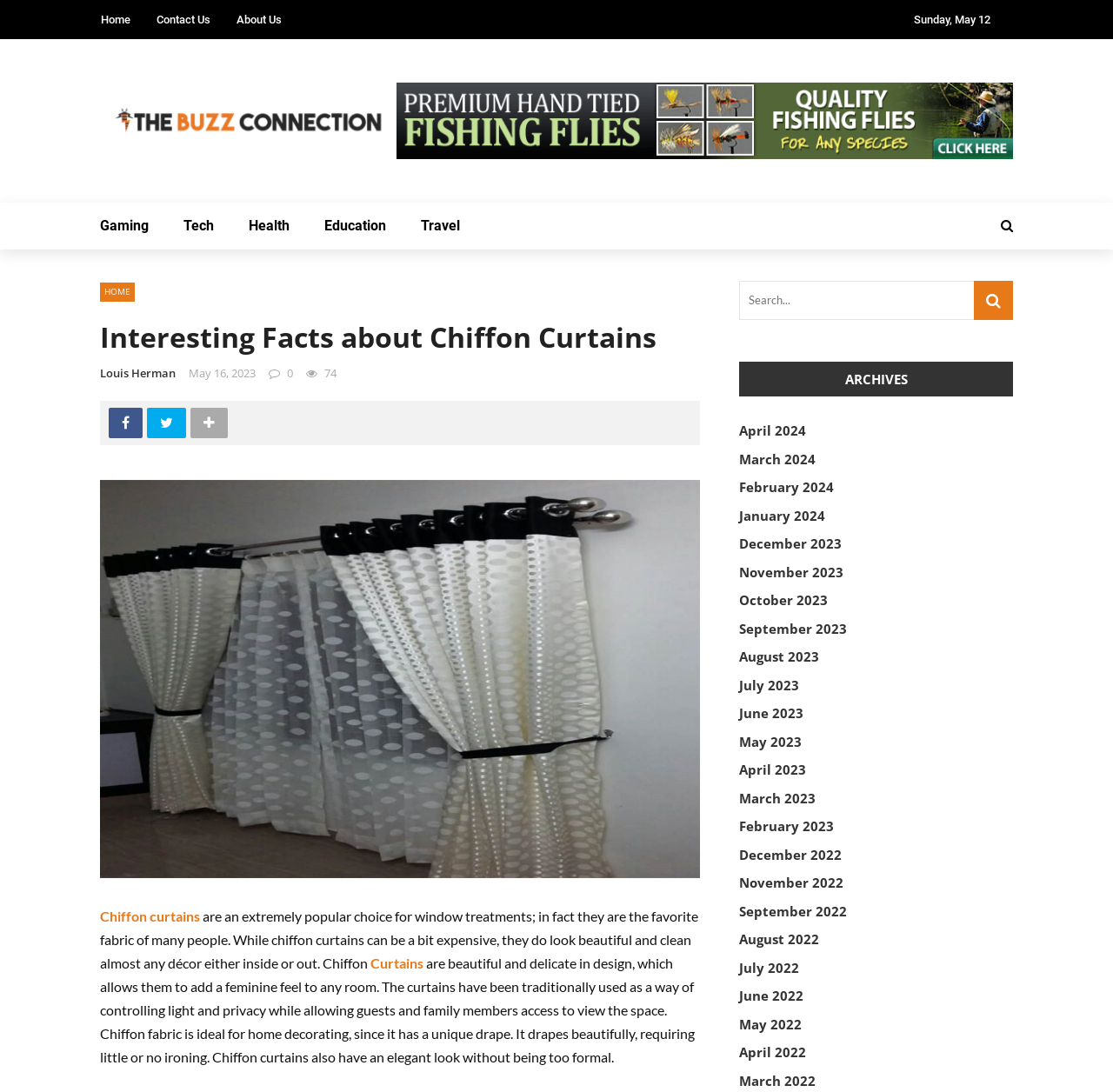Provide the bounding box coordinates of the HTML element this sentence describes: "September 2022". The bounding box coordinates consist of four float numbers between 0 and 1, i.e., [left, top, right, bottom].

[0.664, 0.826, 0.761, 0.842]